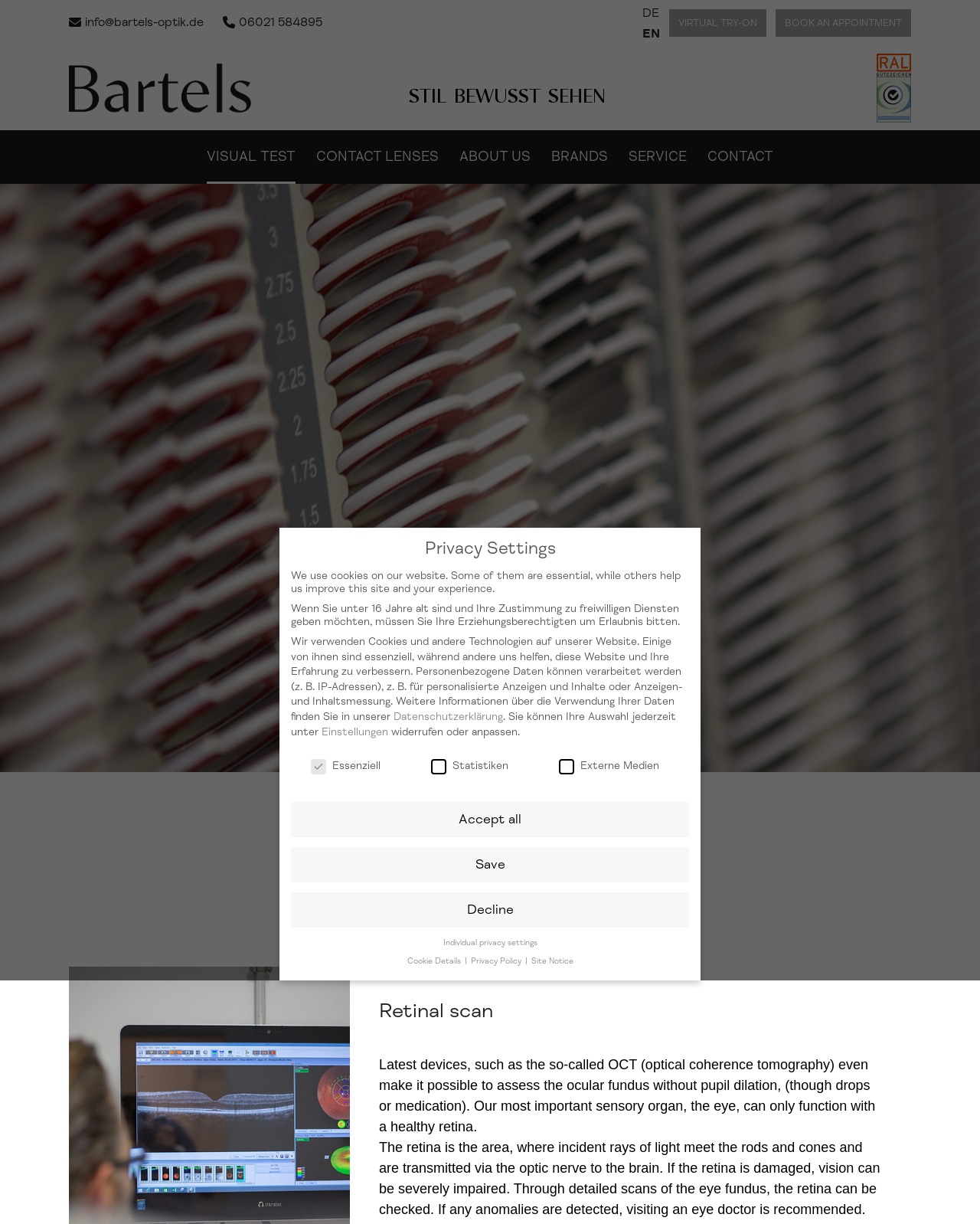Identify the bounding box of the HTML element described as: "alt="Logo Christian Bartels Optik"".

[0.07, 0.051, 0.258, 0.093]